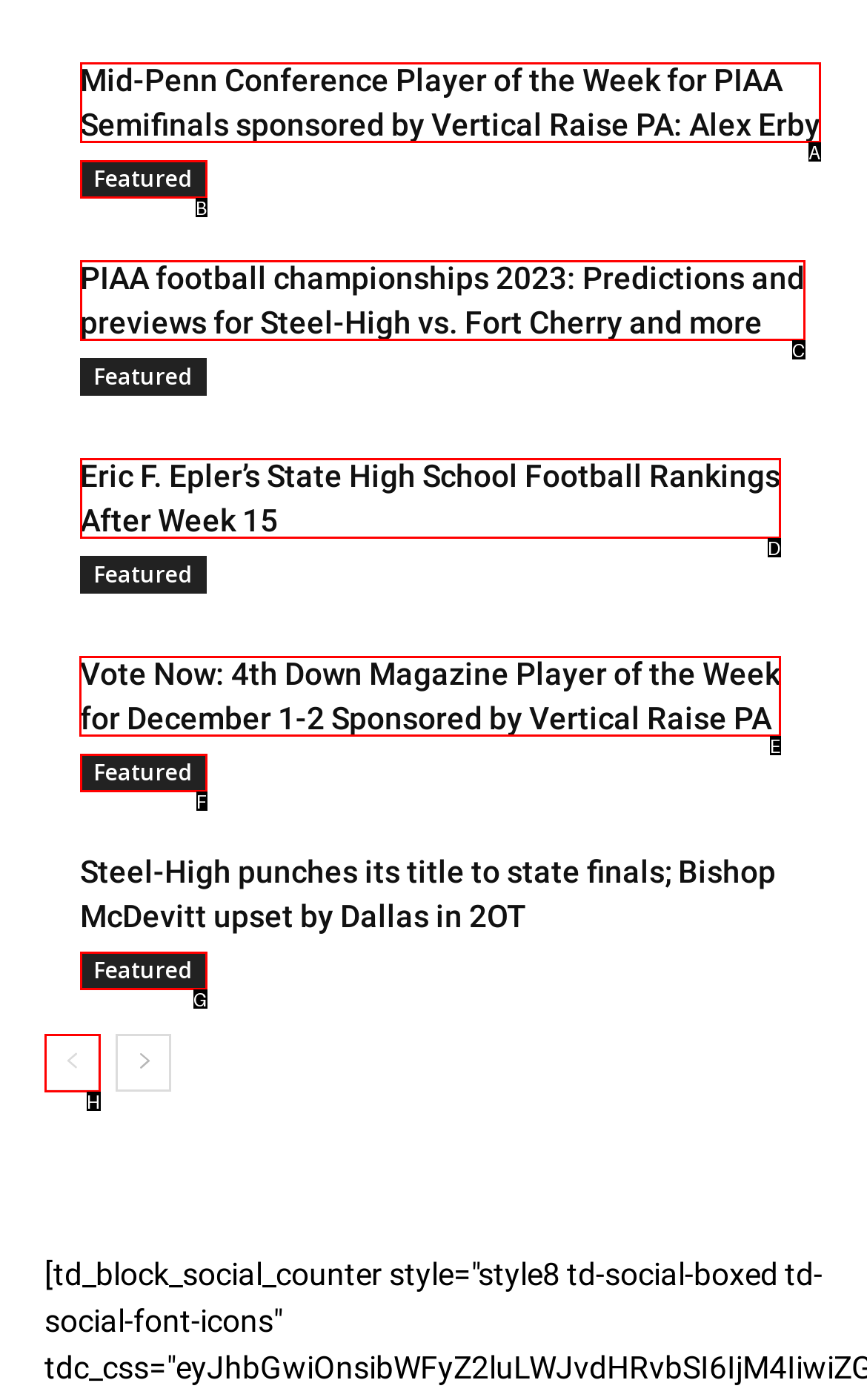Select the proper HTML element to perform the given task: Vote for 4th Down Magazine Player of the Week Answer with the corresponding letter from the provided choices.

E